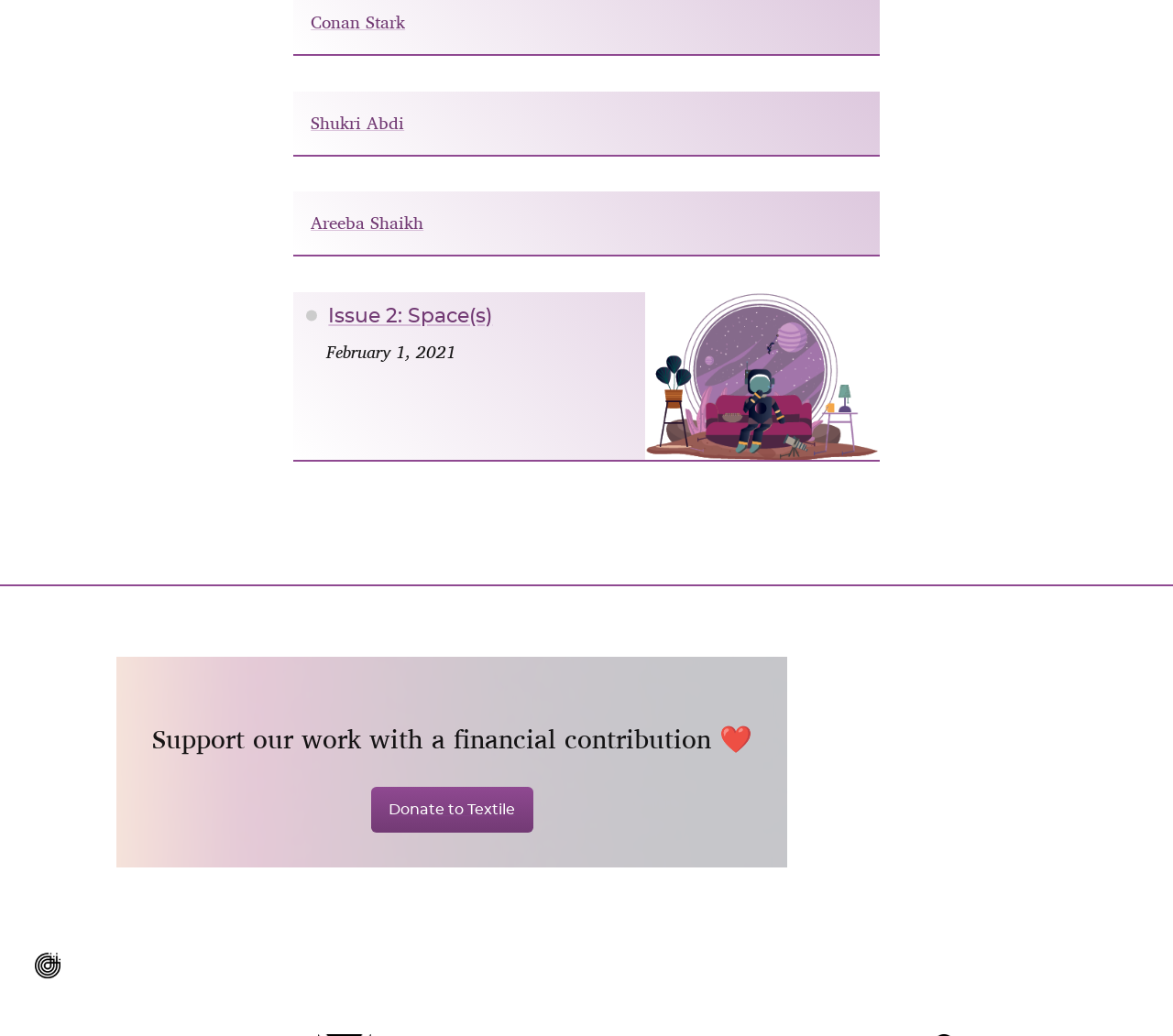Find the bounding box of the UI element described as: "Shukri Abdi". The bounding box coordinates should be given as four float values between 0 and 1, i.e., [left, top, right, bottom].

[0.265, 0.104, 0.345, 0.132]